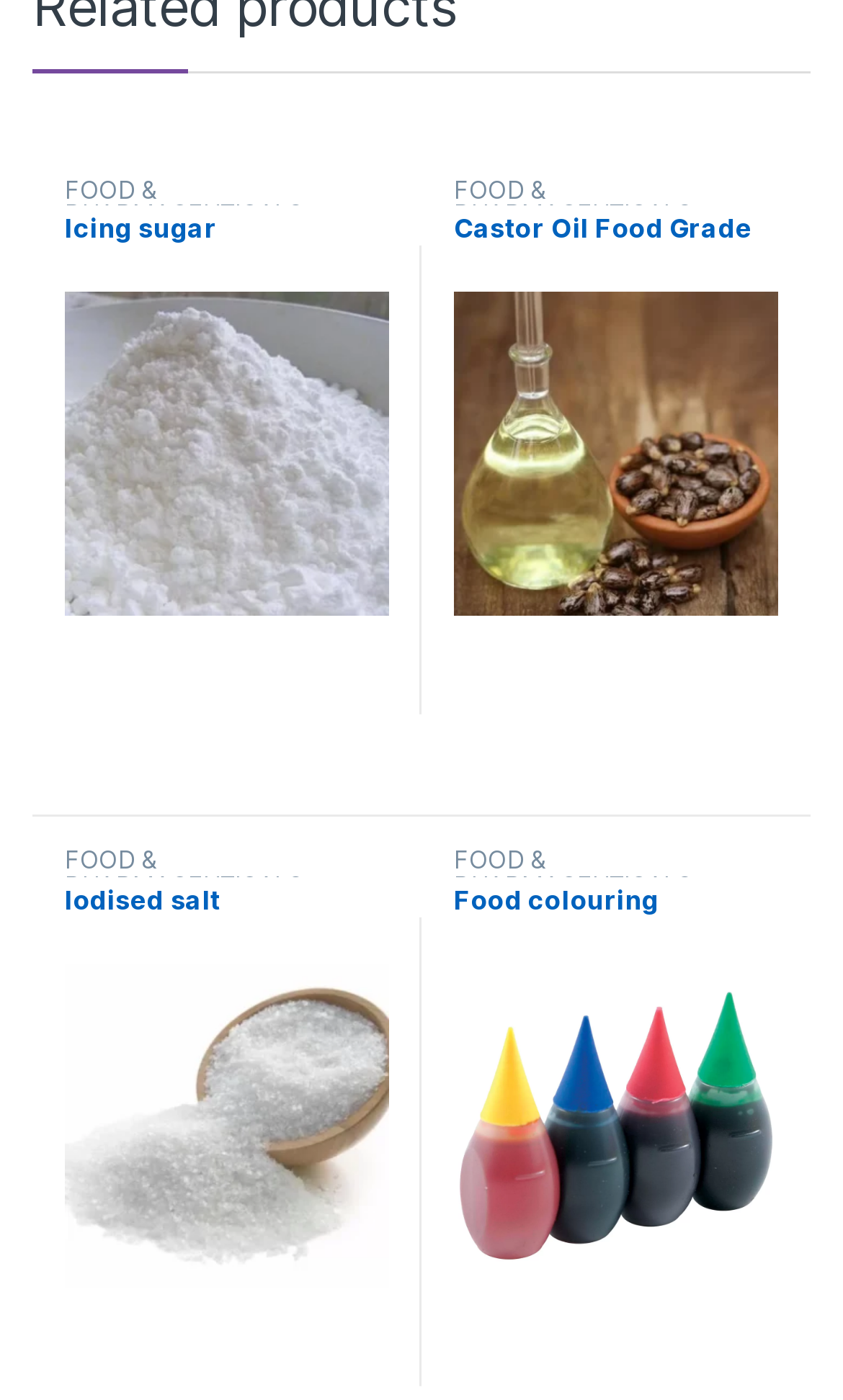Are all products listed under the same category?
Based on the content of the image, thoroughly explain and answer the question.

By analyzing the webpage, I can see that the products are listed under the same category 'FOOD & PHARMACEUTICALS PROCESSING CHEMICALS', but each category has different products listed underneath it. Therefore, not all products are listed under the same category.